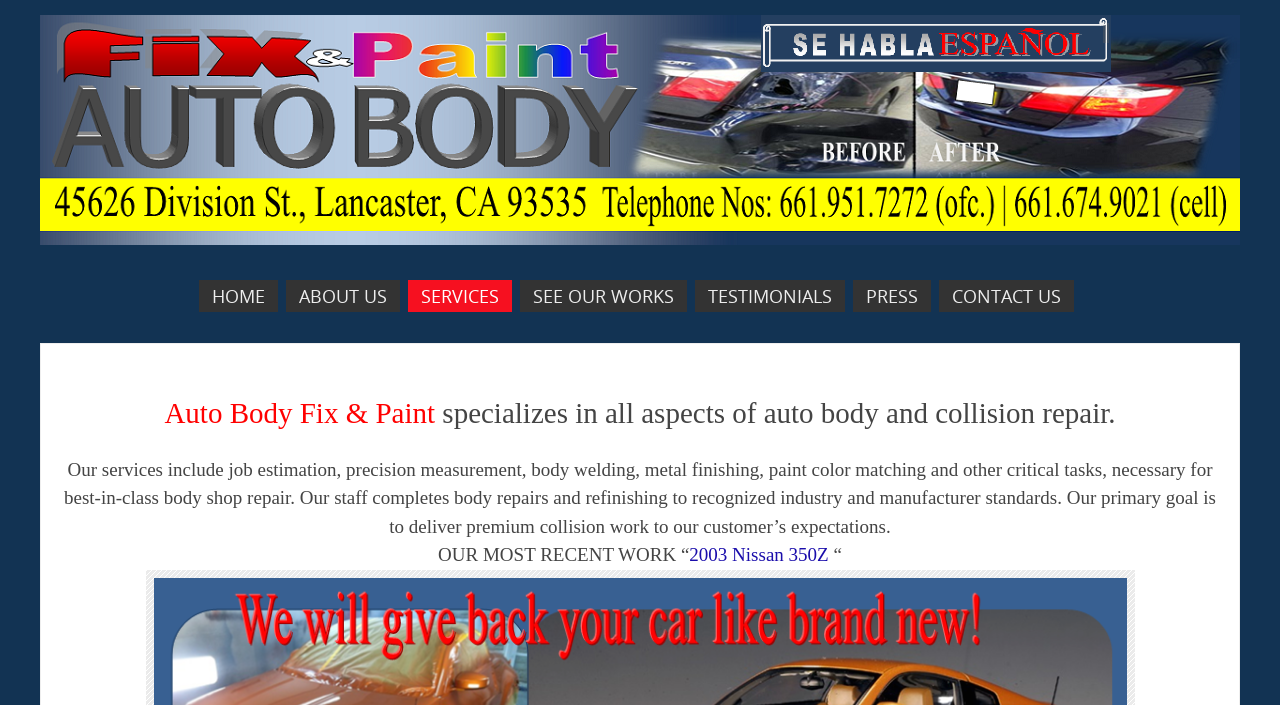Please use the details from the image to answer the following question comprehensively:
What services does Auto Body Fix & Paint offer?

Based on the webpage content, Auto Body Fix & Paint specializes in all aspects of auto body and collision repair, including job estimation, precision measurement, body welding, metal finishing, paint color matching, and other critical tasks.